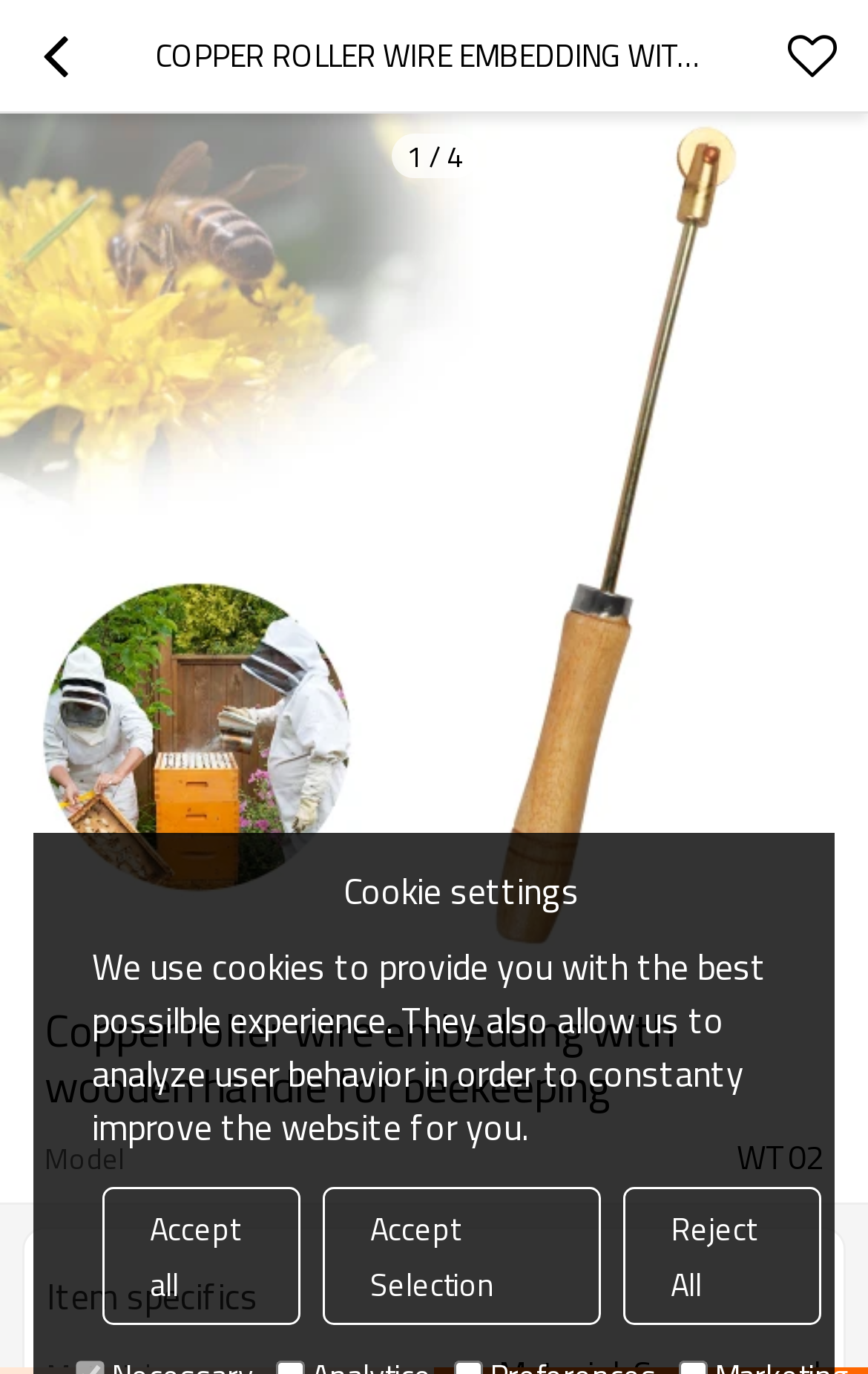Provide a one-word or short-phrase answer to the question:
What is the function of the product?

used to embed wire into comb foundation